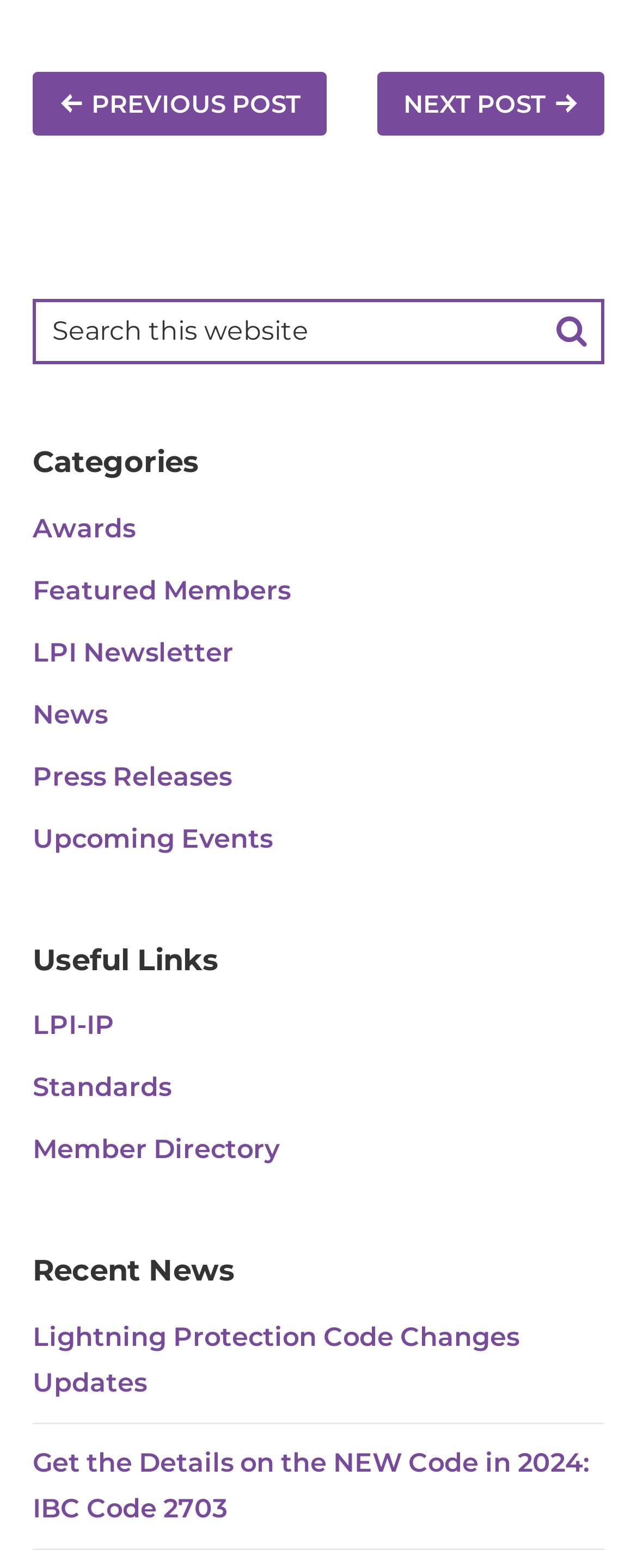Please examine the image and answer the question with a detailed explanation:
What is the purpose of the search box?

The search box is located in the primary sidebar section, and it has a placeholder text 'Search this website'. This suggests that the search box is intended for users to search for specific content within the website.